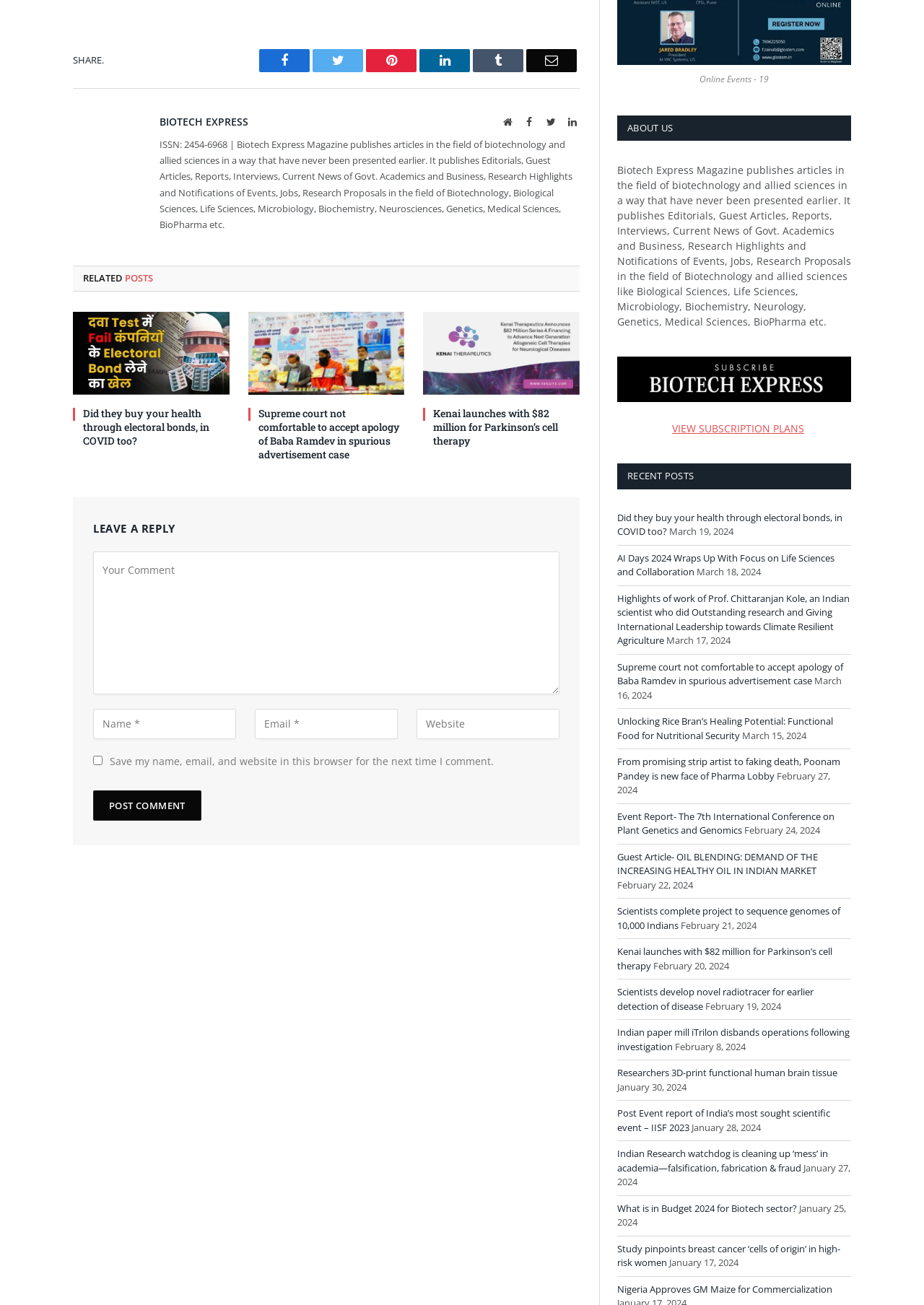Locate the bounding box coordinates of the item that should be clicked to fulfill the instruction: "Post a comment".

[0.101, 0.606, 0.218, 0.629]